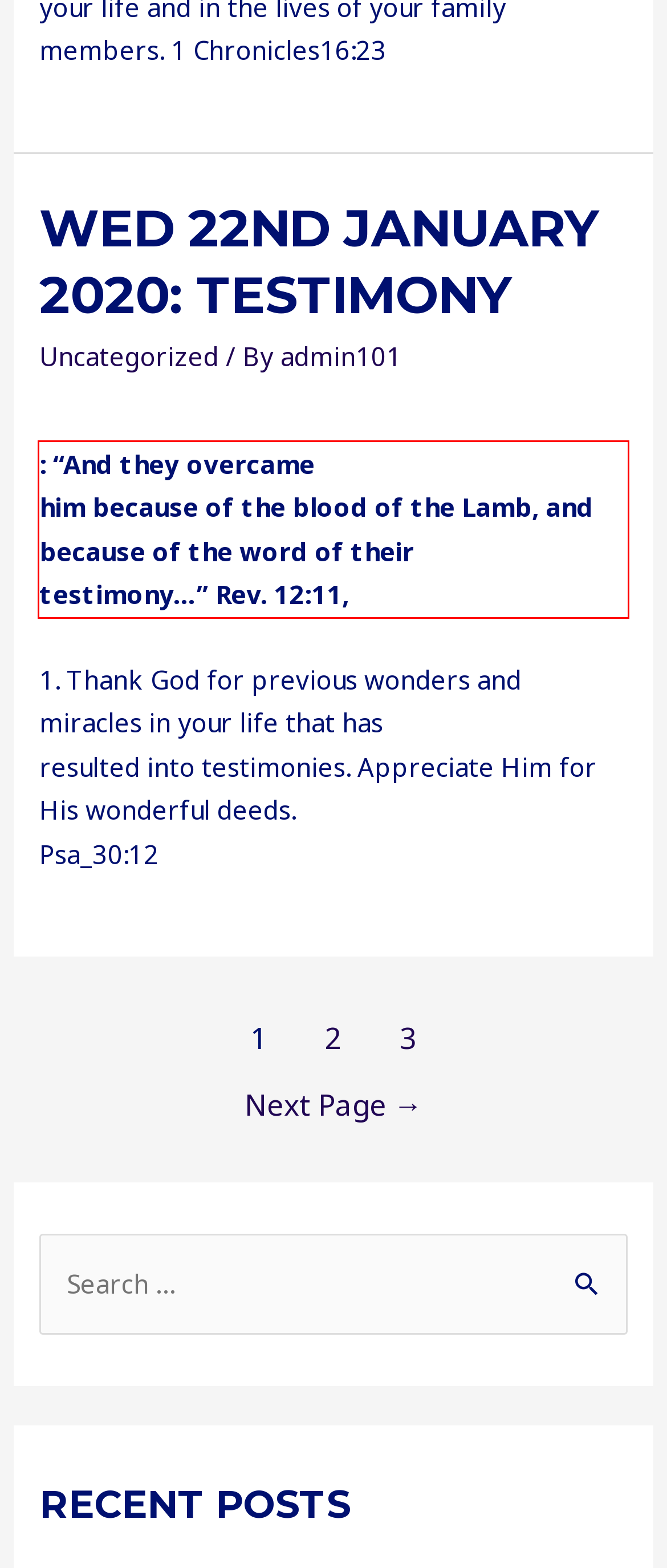Review the webpage screenshot provided, and perform OCR to extract the text from the red bounding box.

: “And they overcame him because of the blood of the Lamb, and because of the word of their testimony…” Rev. 12:11,